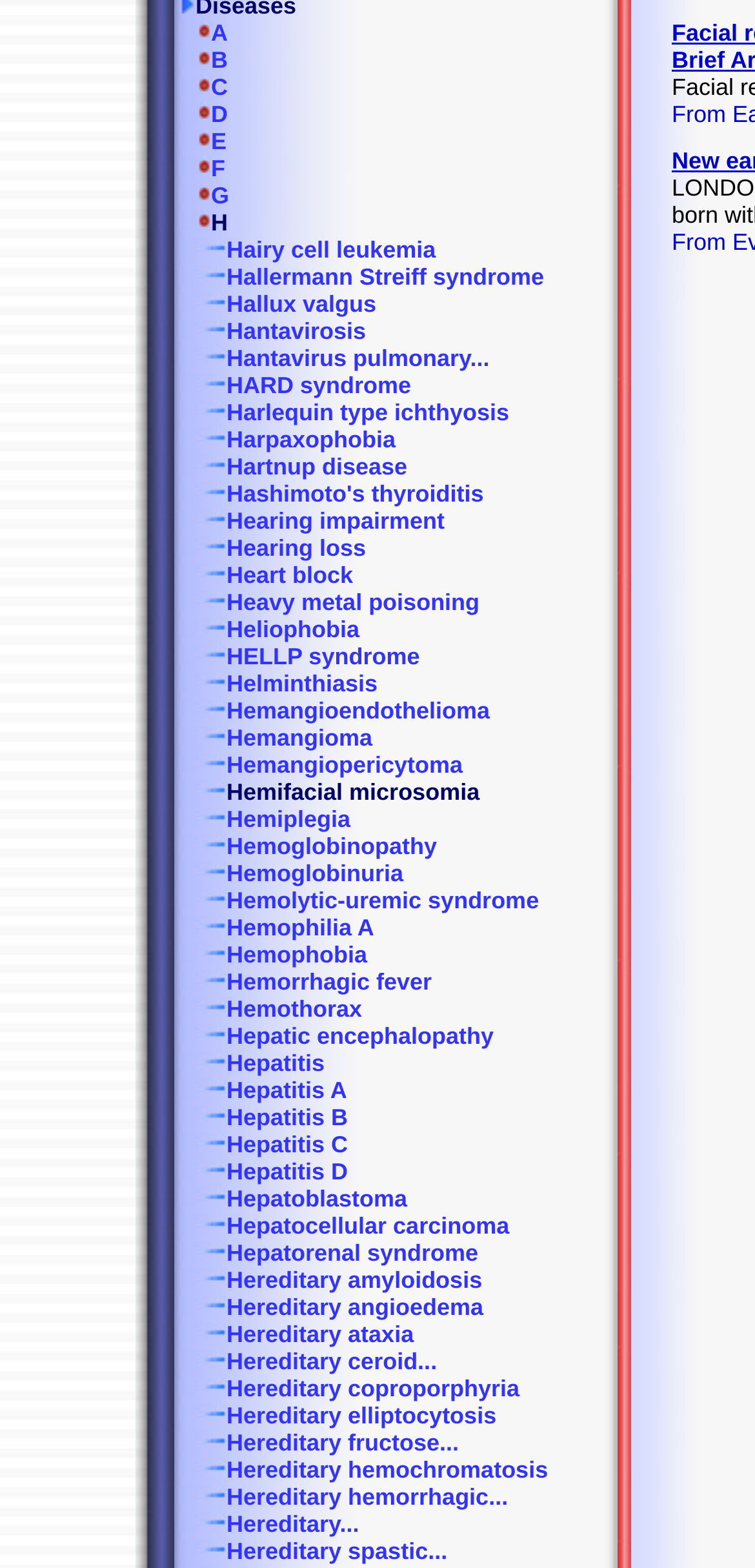Find the bounding box coordinates for the HTML element described as: "Hemophilia A". The coordinates should consist of four float values between 0 and 1, i.e., [left, top, right, bottom].

[0.238, 0.583, 0.495, 0.601]